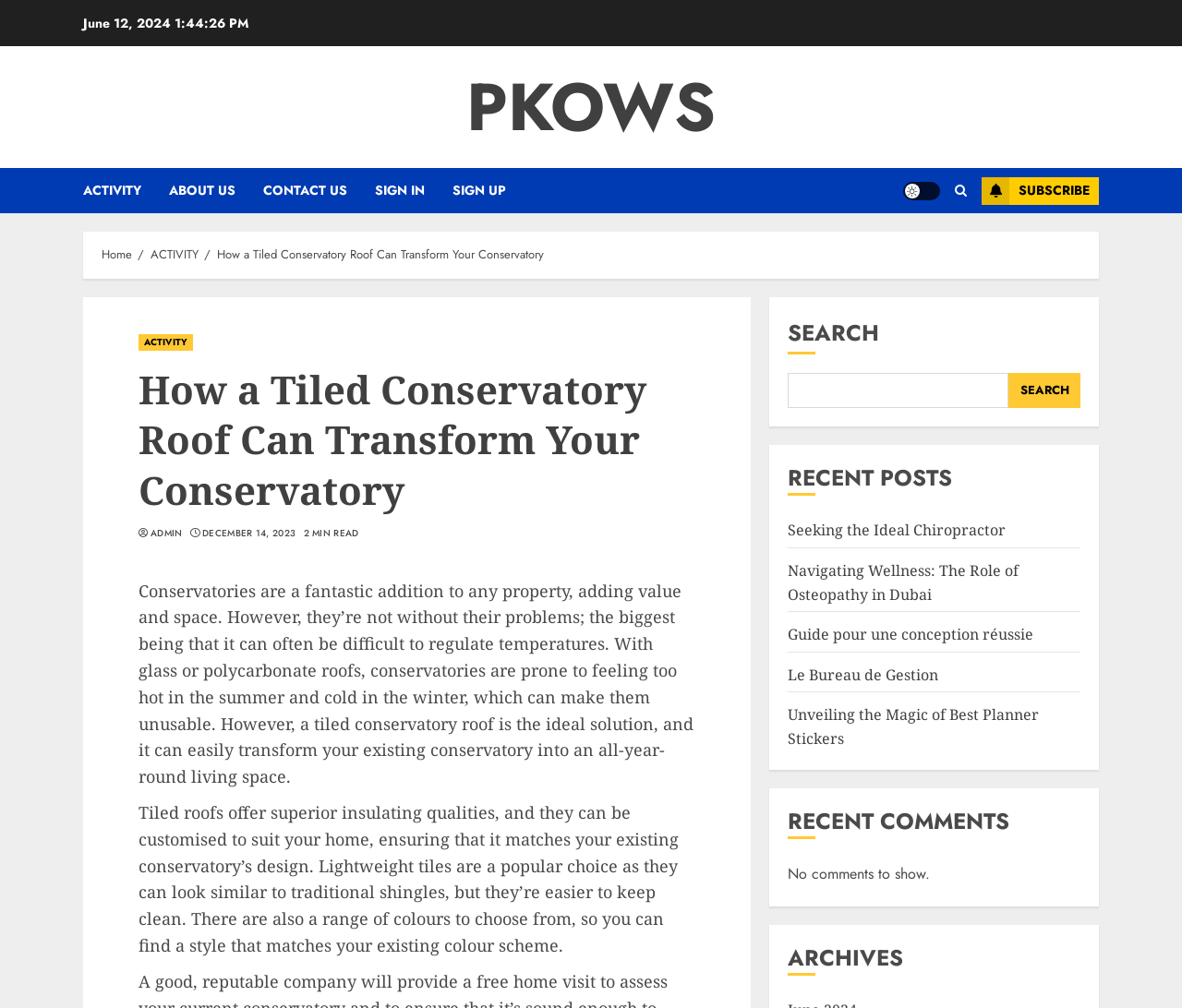Determine the bounding box coordinates of the clickable region to follow the instruction: "Click on the 'SUBSCRIBE' button".

[0.83, 0.175, 0.93, 0.203]